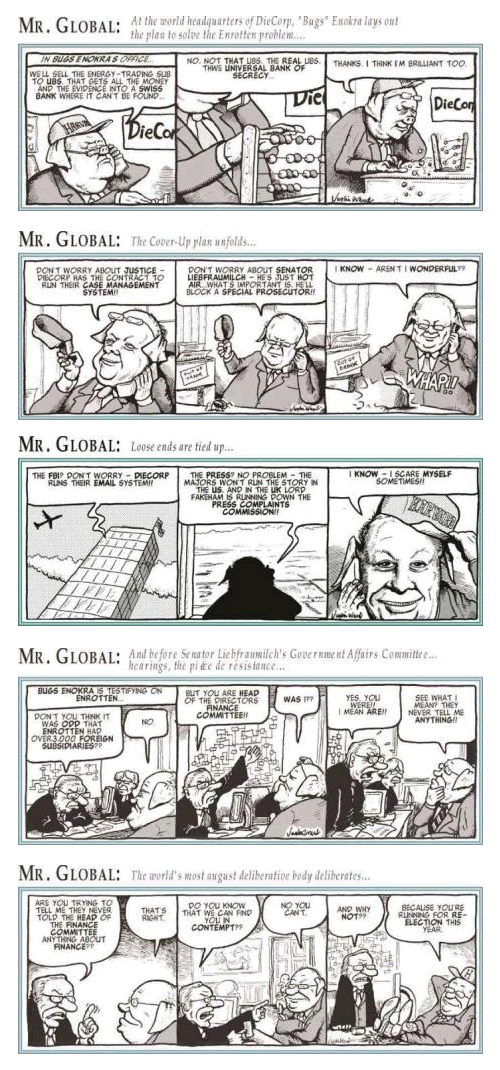Give a meticulous account of what the image depicts.

The image features a comic strip titled "Mr. Global," illustrating a satirical portrayal of corporate and government interactions. The strip is divided into several panels, presenting a humorous narrative centered on a fictional character, "Bugs" Enokita, and various bureaucrats at D ieCorp.

In the first panel, Bugs discusses the energy crisis, suggesting a covert plan possibly involving a "universal bank of secrecy," while others applaud his brilliance. The second panel showcases a cover-up scenario, highlighting the absurdity of managing public relations amid political machinations. The third panel involves discussions around the FBI’s email management, interlaced with a sense of dark humor about personal accountability. 

By the last two panels, the comic continues to satirize the absurdities of political hearings and the convoluted nature of corporate finance. The tagline "the world’s most august deliberative body deliberates..." sums up the farcical tone of the strip, emphasizing a critique of legislative inefficacy amidst serious topics. This comic effectively balances humor with commentary on contemporary societal issues, showcasing the creators’ sharp wit and storytelling prowess.